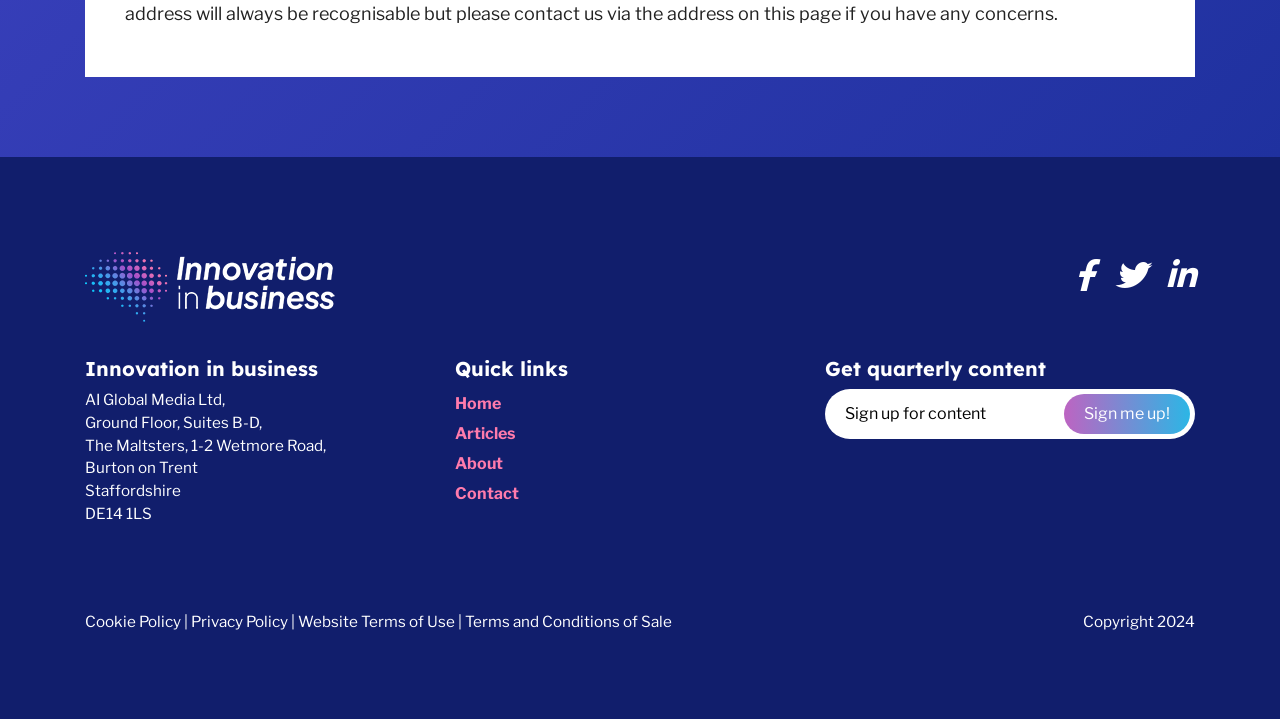Extract the bounding box coordinates for the described element: "Terms and Conditions of Sale". The coordinates should be represented as four float numbers between 0 and 1: [left, top, right, bottom].

[0.363, 0.852, 0.525, 0.878]